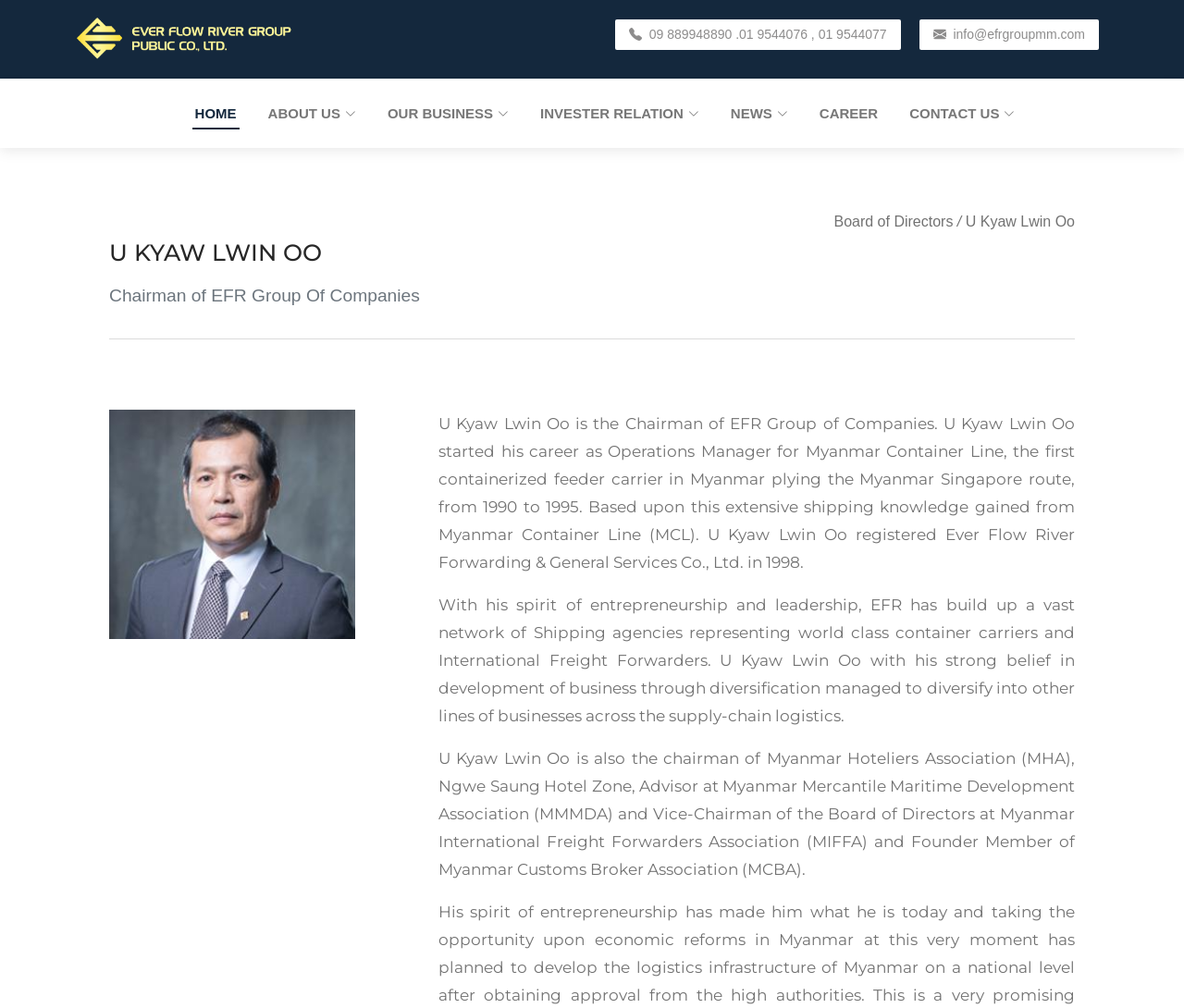From the element description info@efrgroupmm.com, predict the bounding box coordinates of the UI element. The coordinates must be specified in the format (top-left x, top-left y, bottom-right x, bottom-right y) and should be within the 0 to 1 range.

[0.776, 0.019, 0.928, 0.05]